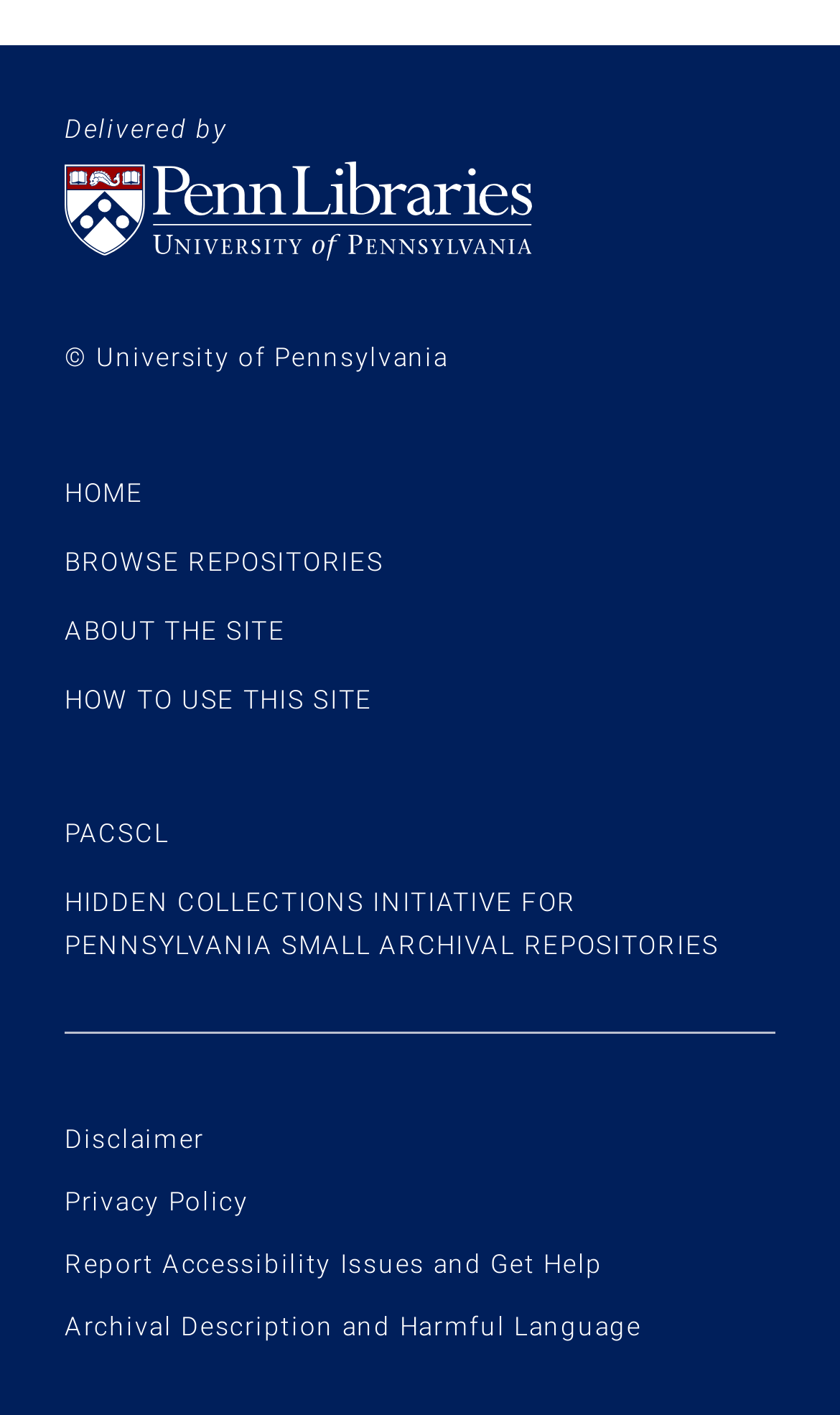Given the description of the UI element: "Home", predict the bounding box coordinates in the form of [left, top, right, bottom], with each value being a float between 0 and 1.

[0.077, 0.337, 0.171, 0.358]